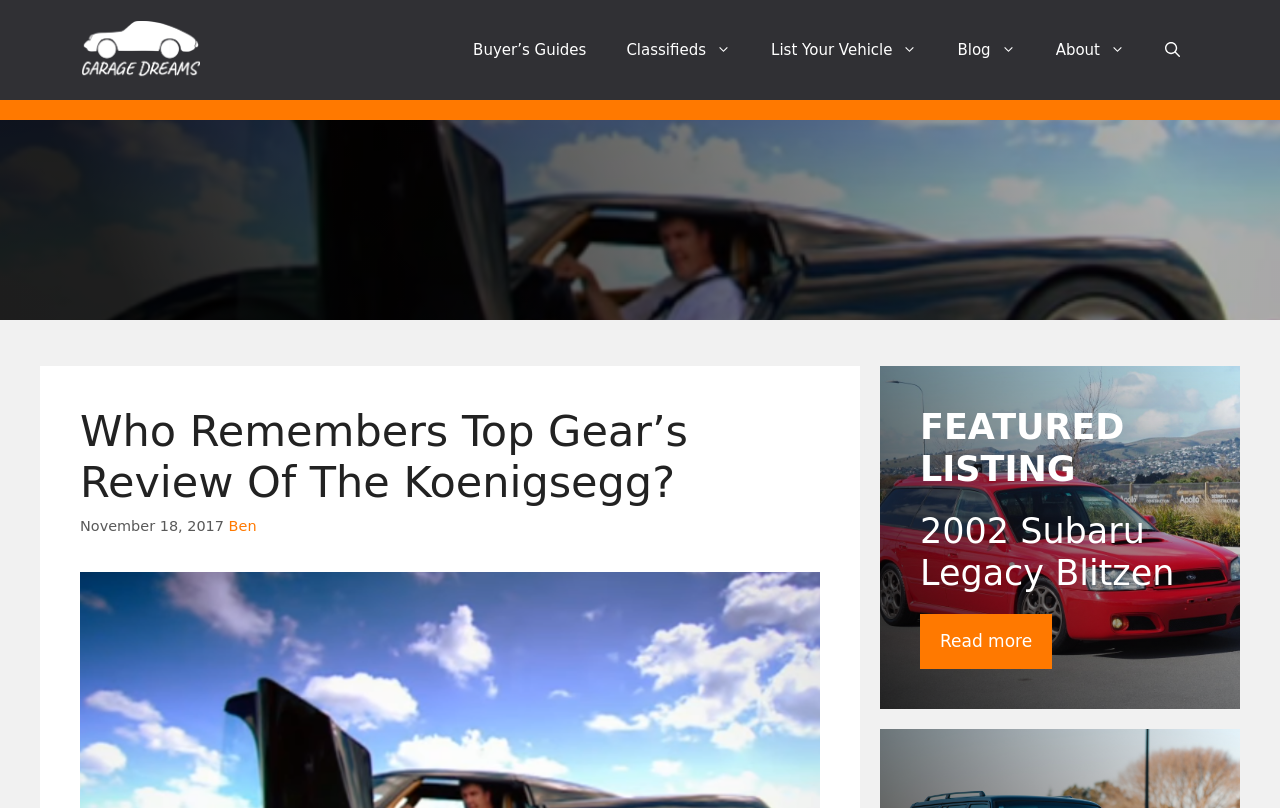What type of vehicle is featured in the listing? Analyze the screenshot and reply with just one word or a short phrase.

Subaru Legacy